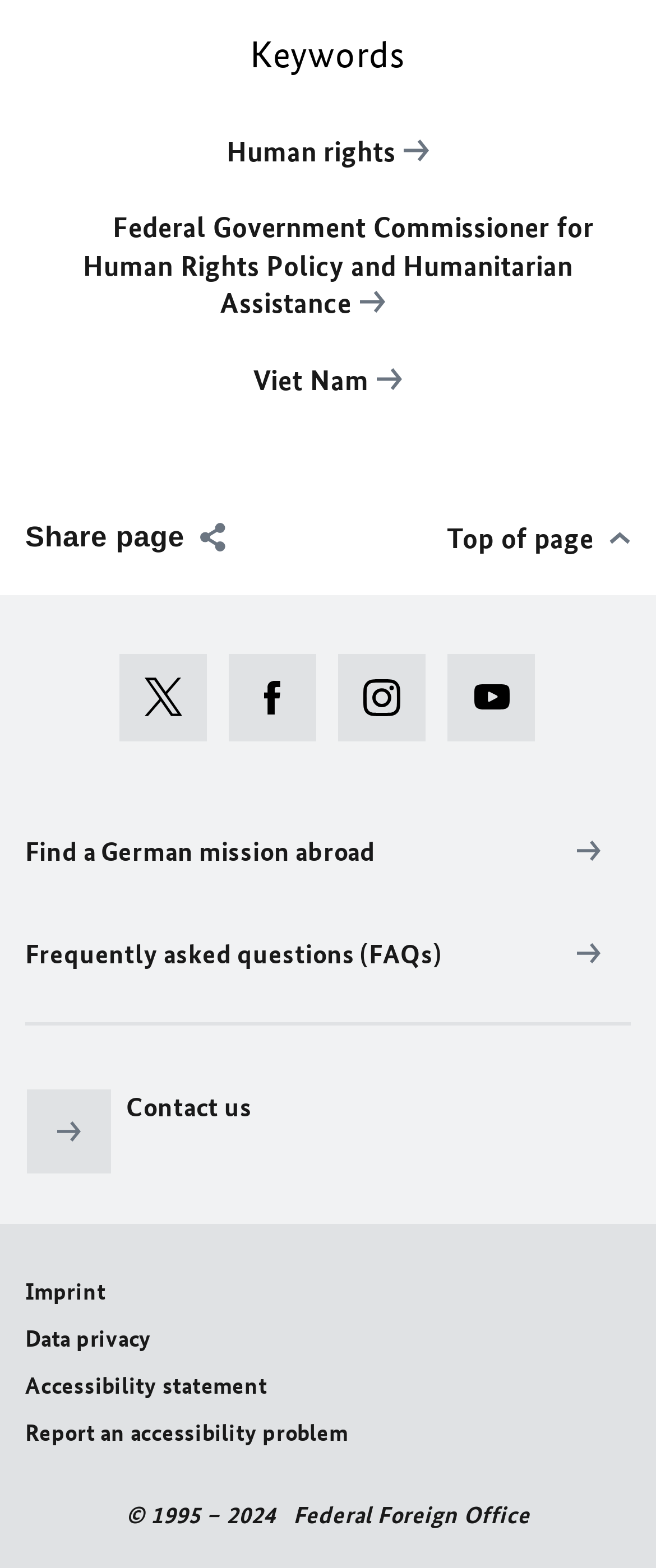How many social media links are there?
Provide a fully detailed and comprehensive answer to the question.

I counted the number of social media links by looking at the links with images, which are Facebook, Instagram, and Youtube.